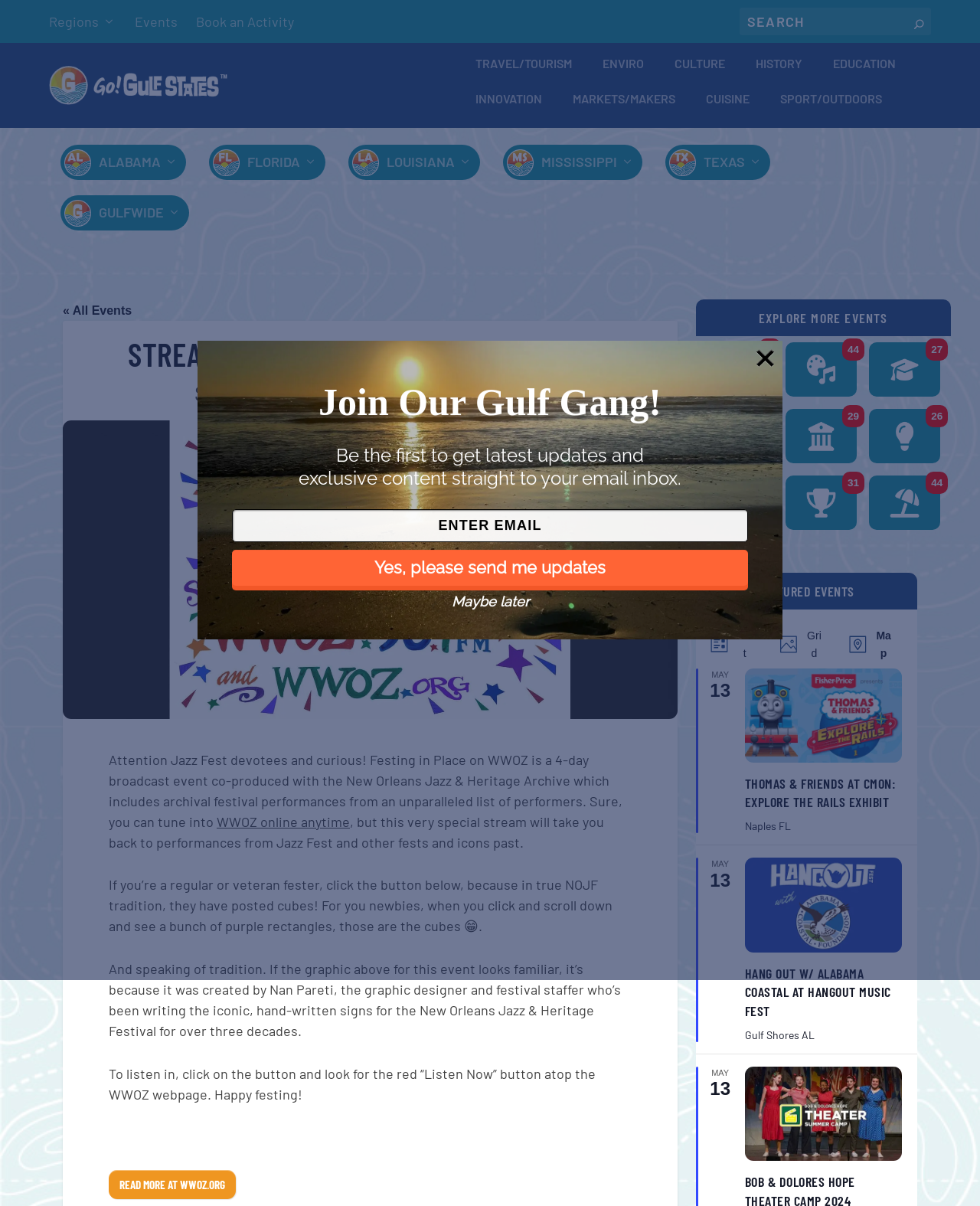What is the name of the graphic designer who created the iconic signs for the New Orleans Jazz & Heritage Festival?
Using the screenshot, give a one-word or short phrase answer.

Nan Pareti